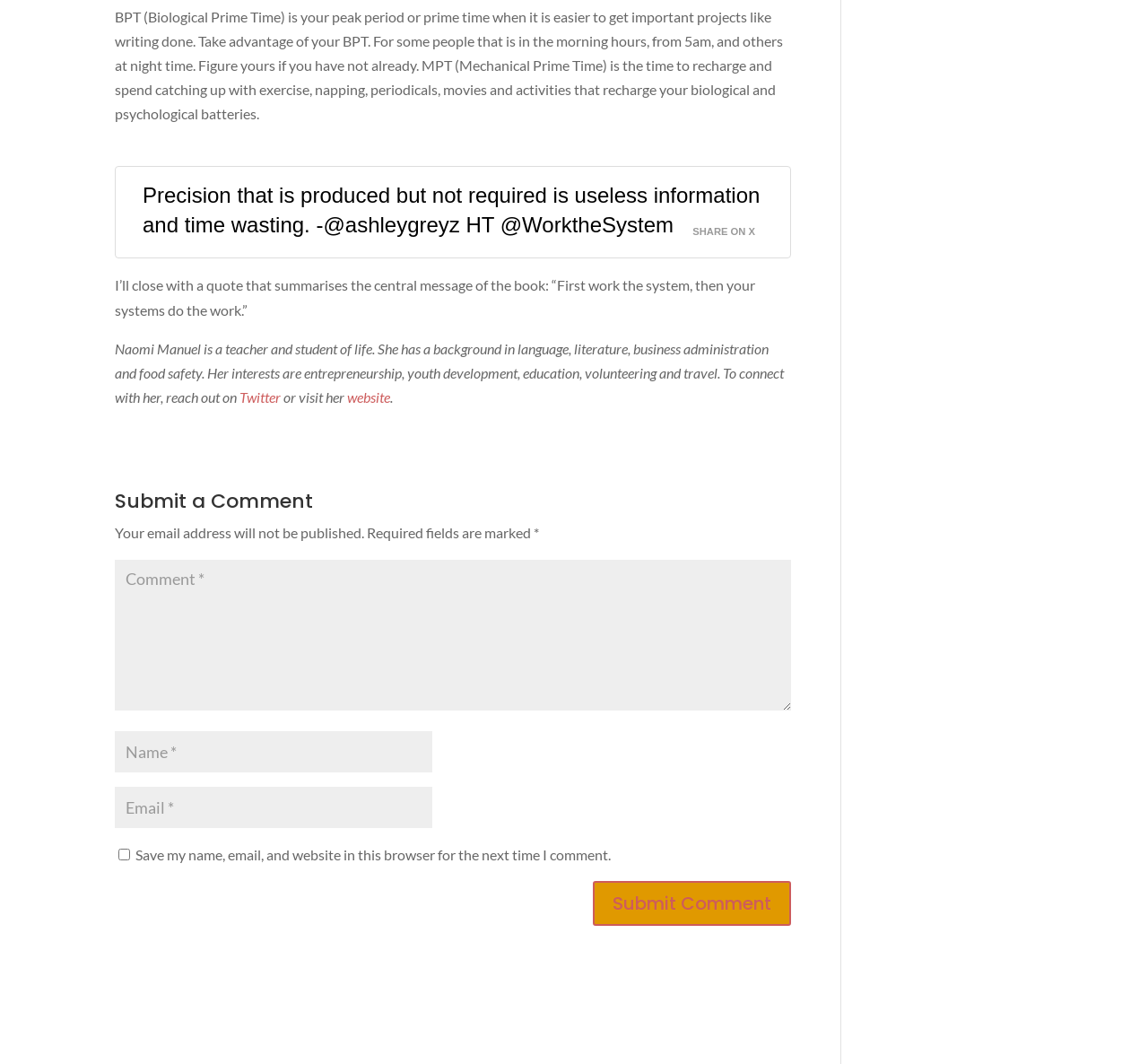Find the bounding box coordinates of the element you need to click on to perform this action: 'Enter your name'. The coordinates should be represented by four float values between 0 and 1, in the format [left, top, right, bottom].

[0.1, 0.687, 0.377, 0.726]